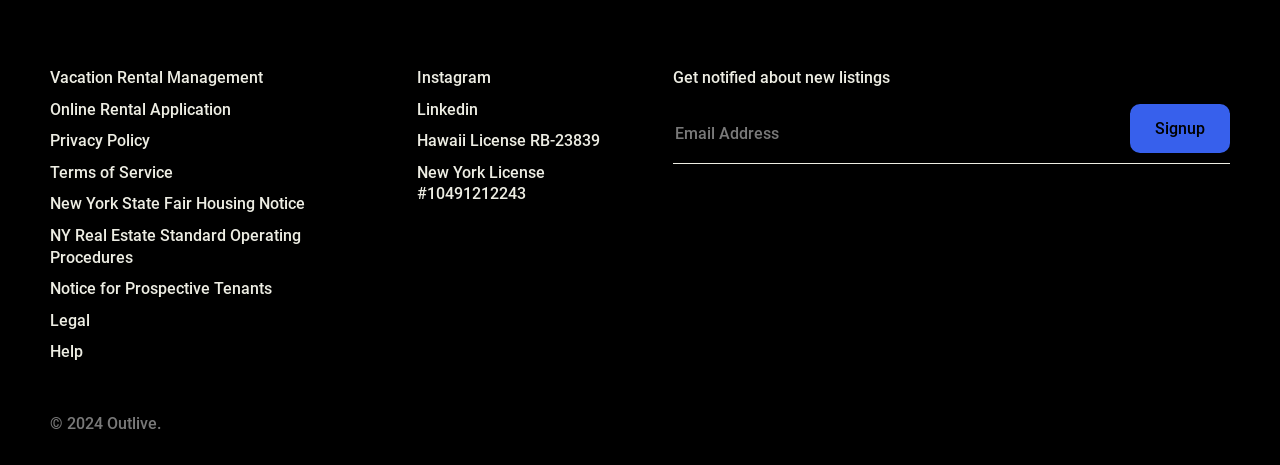What is the name of the company or organization behind the webpage?
Please respond to the question with a detailed and informative answer.

The webpage has a footer section that includes the company name 'Outlive', along with a copyright symbol and the year 2024. This suggests that Outlive is the company or organization responsible for the webpage.